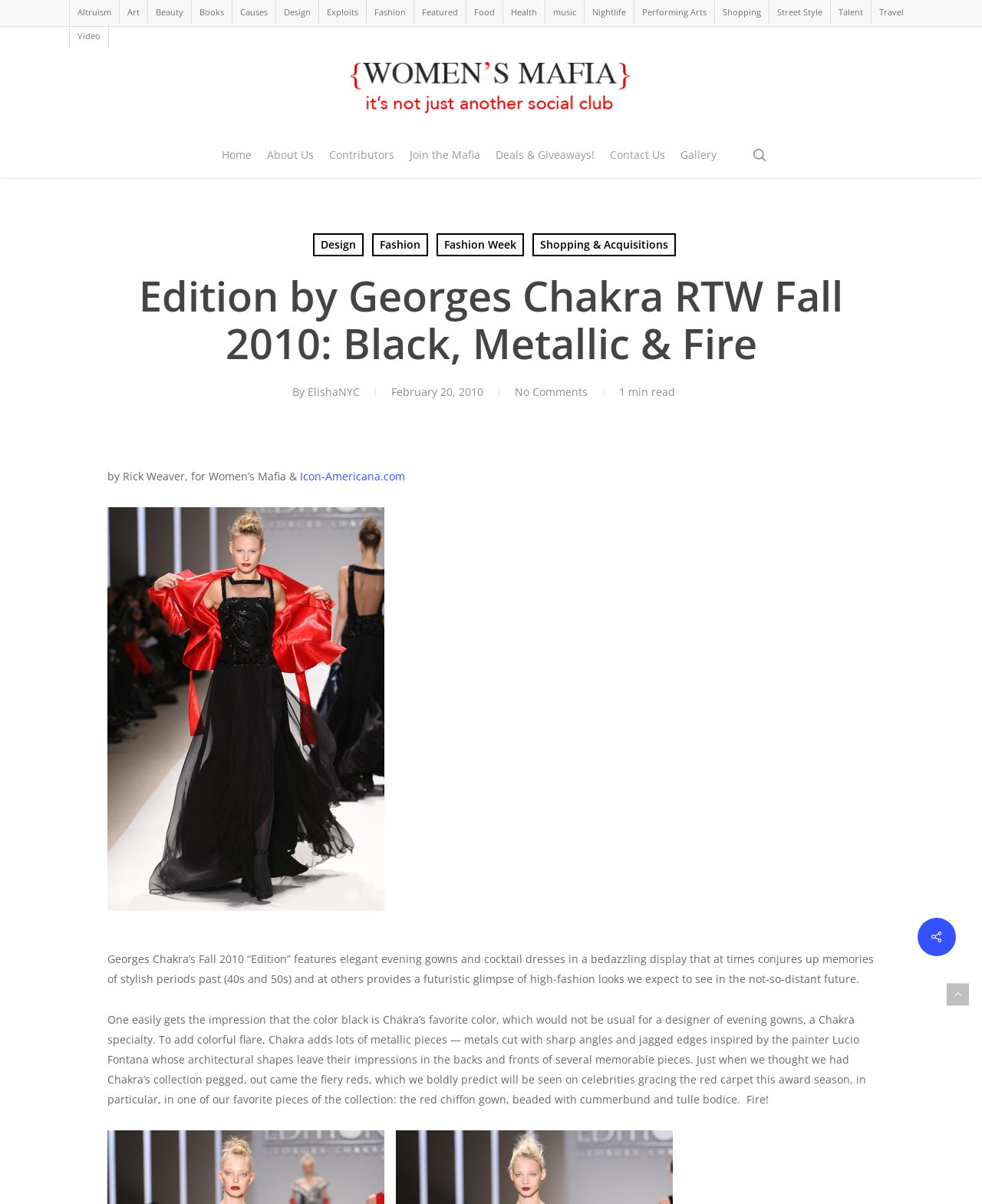Identify the bounding box of the UI element that matches this description: "Nightlife".

[0.595, 0.0, 0.645, 0.02]